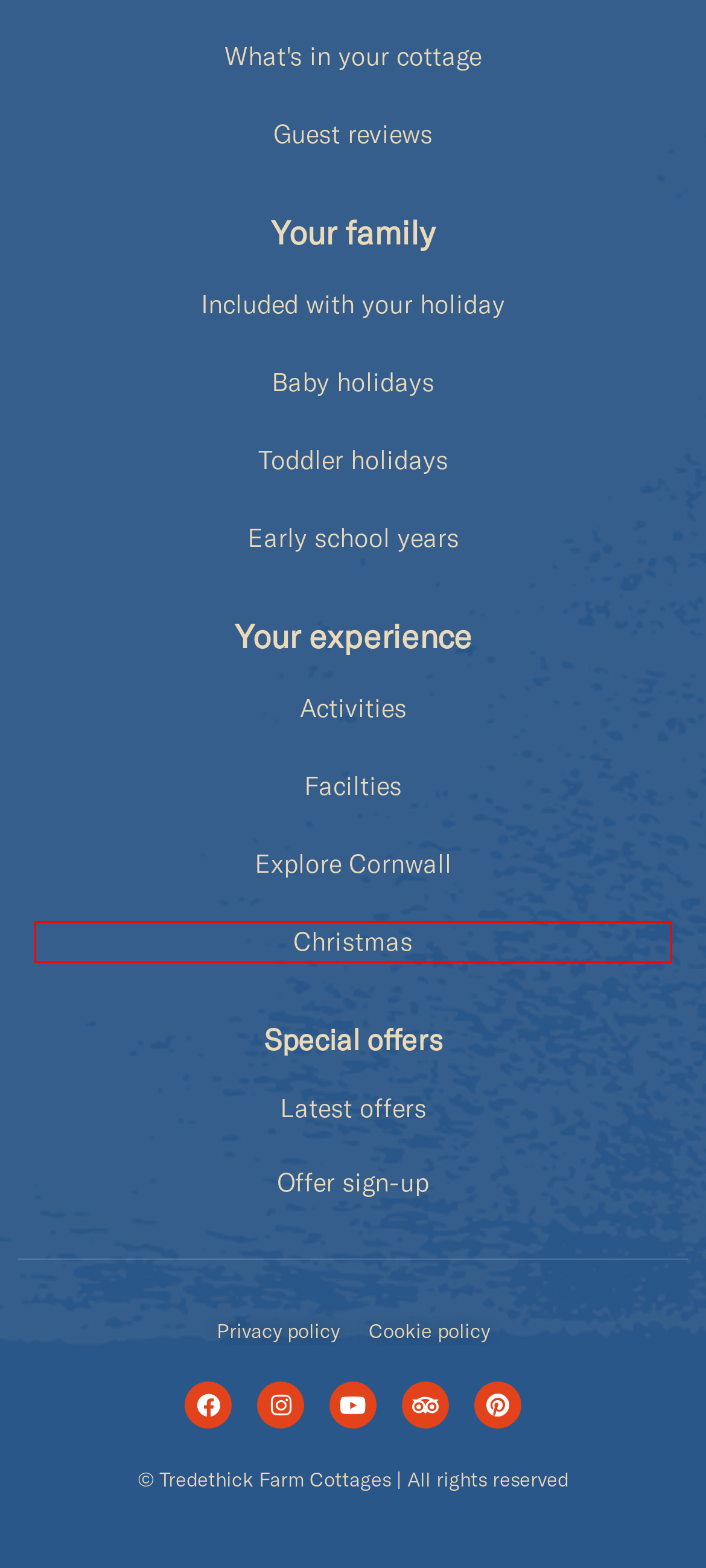Analyze the webpage screenshot with a red bounding box highlighting a UI element. Select the description that best matches the new webpage after clicking the highlighted element. Here are the options:
A. Special offers for Tredethick Farm Cottages in Cornwall
B. Sign up for news and updates from Tredethick Farm Cottages
C. Holidays with onsite activities for families in Cornwall | Tredethick
D. What's Included | Tredethick Farm Cottages | Family holidays Cornwall
E. Included with your holiday | Tredethick Farm Cottages
F. Find places to go in Cornwall with babies or toddlers | Tredethick
G. Family Cottages for Christmas in Cornwall
H. Privacy Policy | Tredethick Farm Holiday Cottages

G